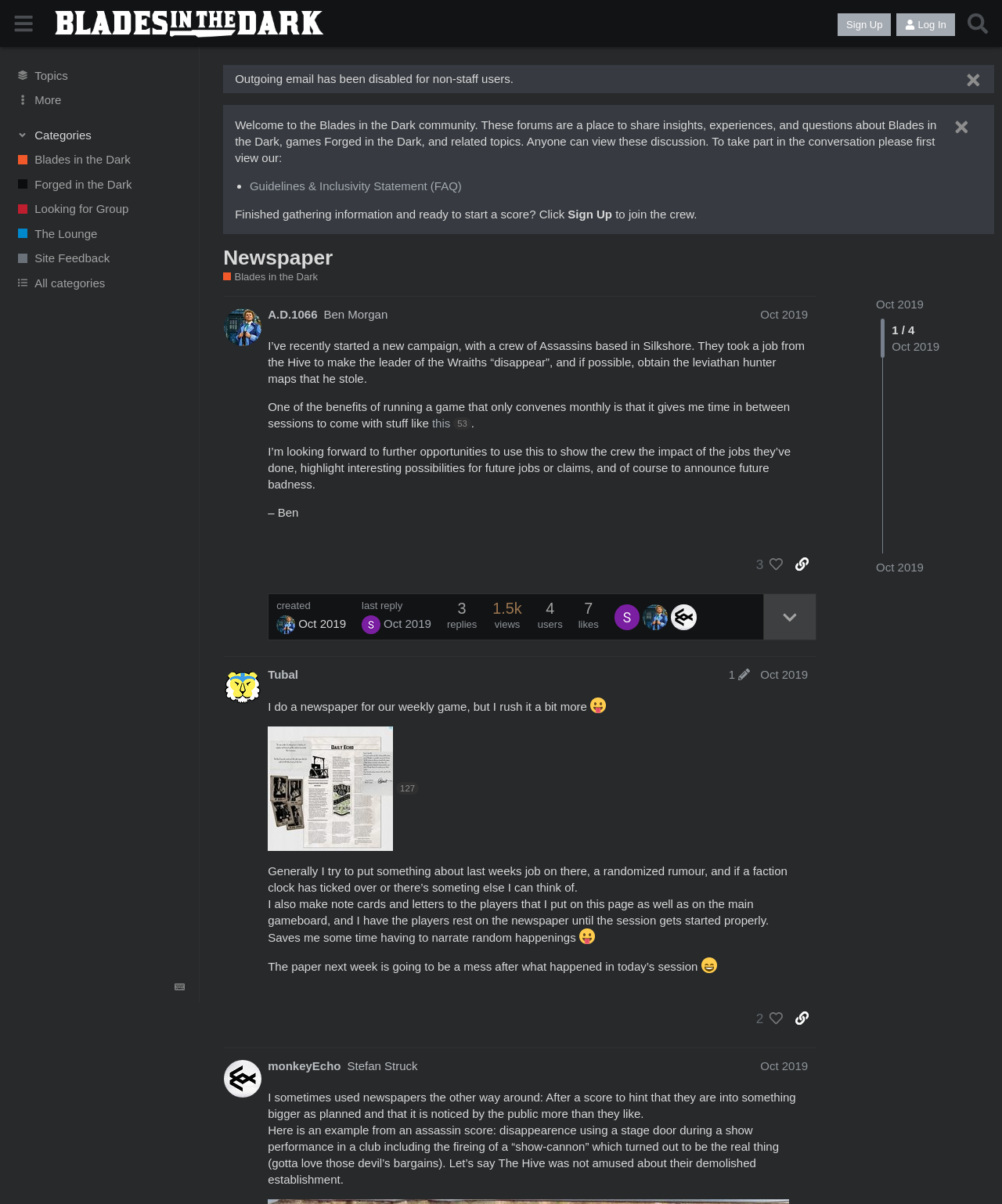Please reply with a single word or brief phrase to the question: 
What is the topic of the discussion in the first post?

A campaign with Assassins based in Silkshore